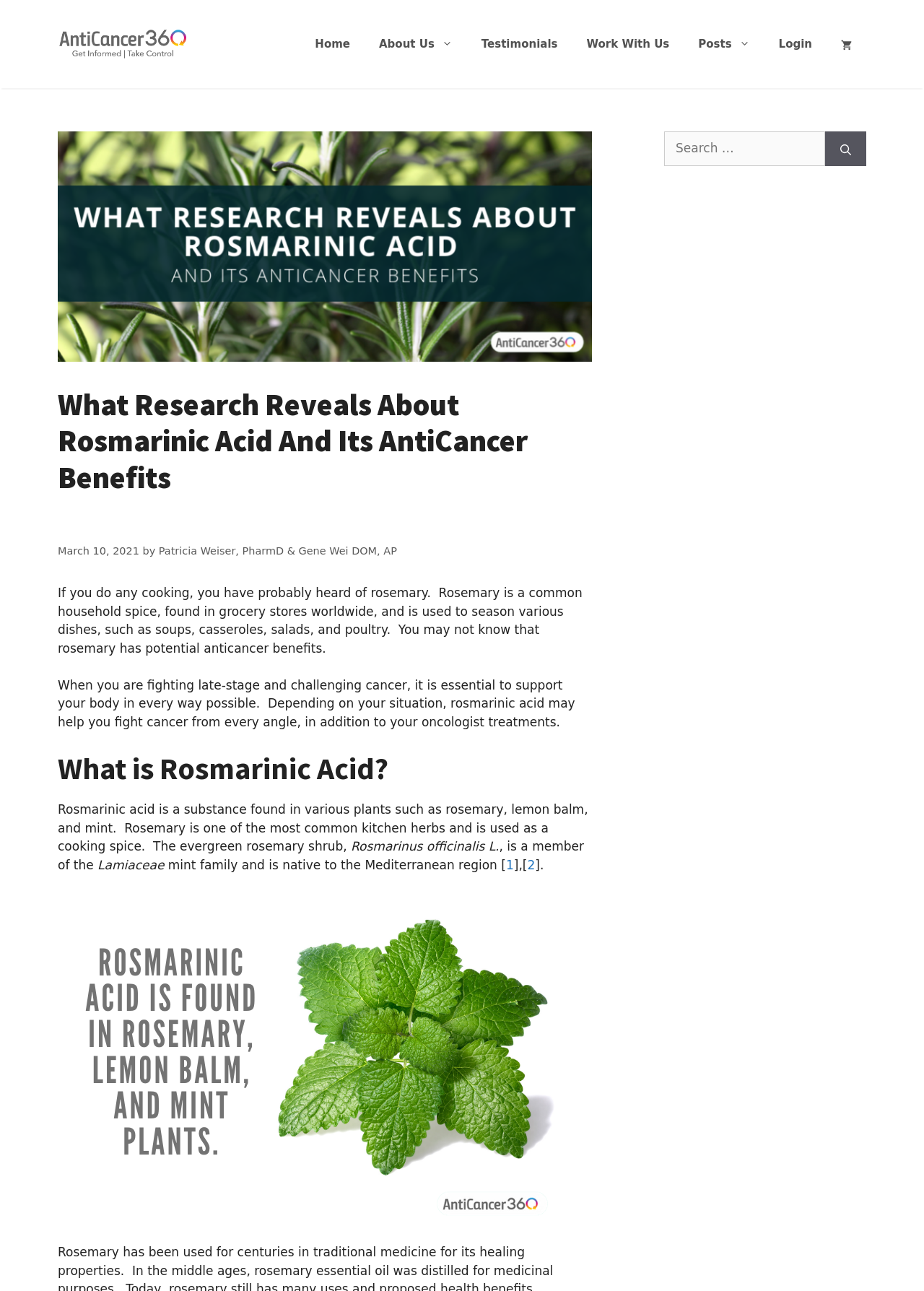Identify the main heading from the webpage and provide its text content.

What Research Reveals About Rosmarinic Acid And Its AntiCancer Benefits